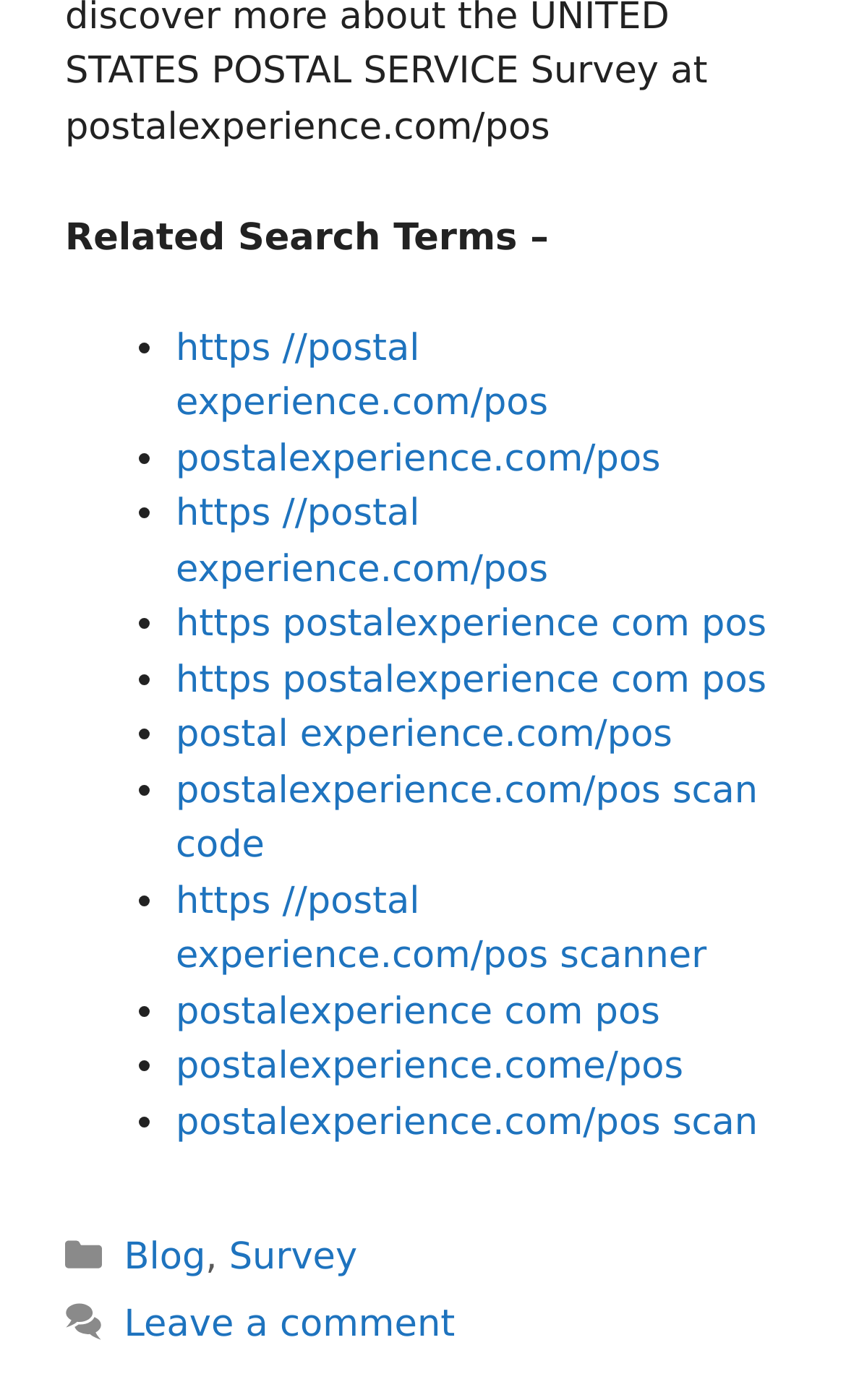Pinpoint the bounding box coordinates of the clickable element to carry out the following instruction: "Click on 'Leave a comment'."

[0.147, 0.93, 0.538, 0.961]